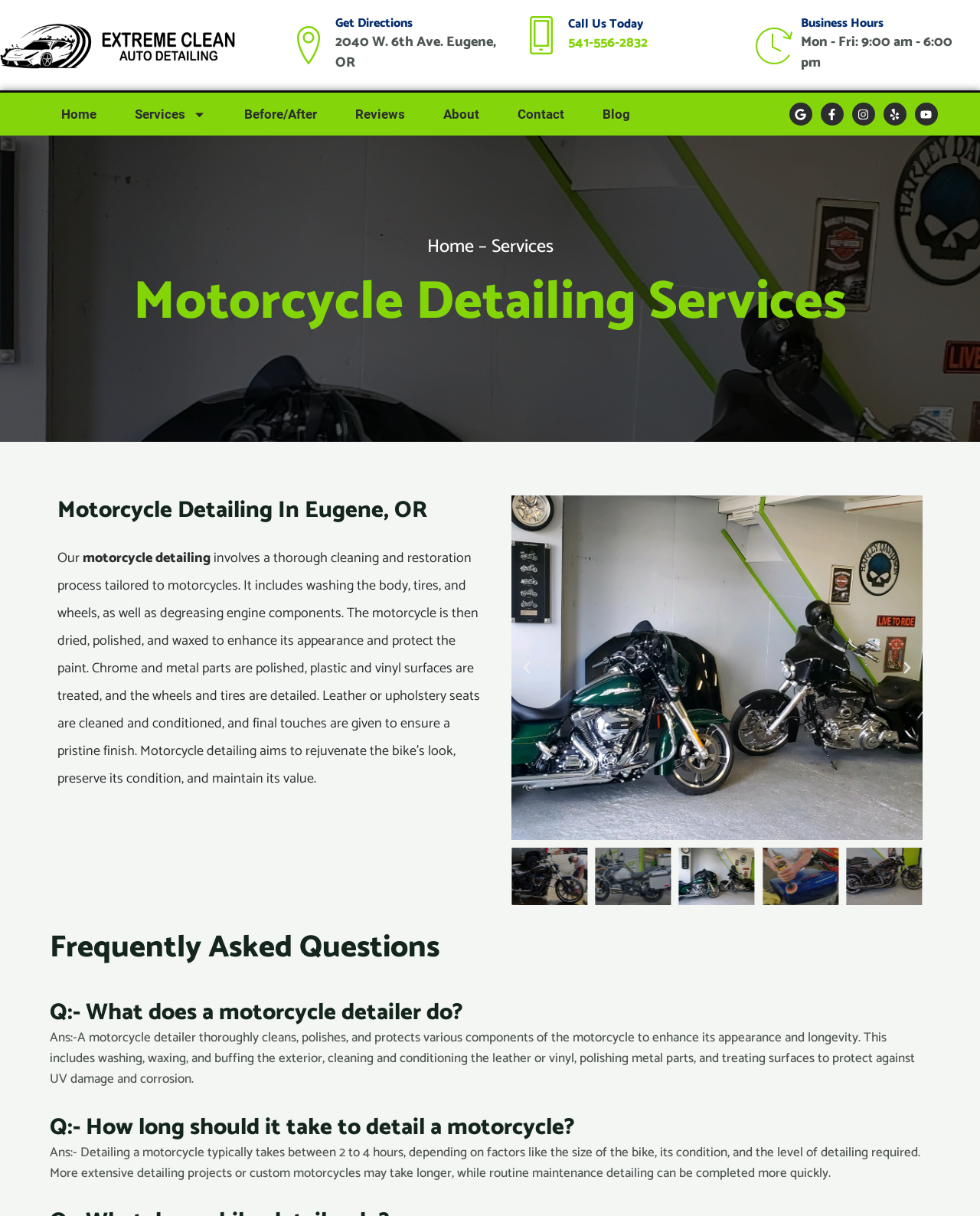What is the phone number to call for motorcycle detailing services?
Look at the image and construct a detailed response to the question.

I found the phone number by looking at the link element that contains the phone number, which is '541-556-2832'. This element is located under the 'Call Us Today' heading.